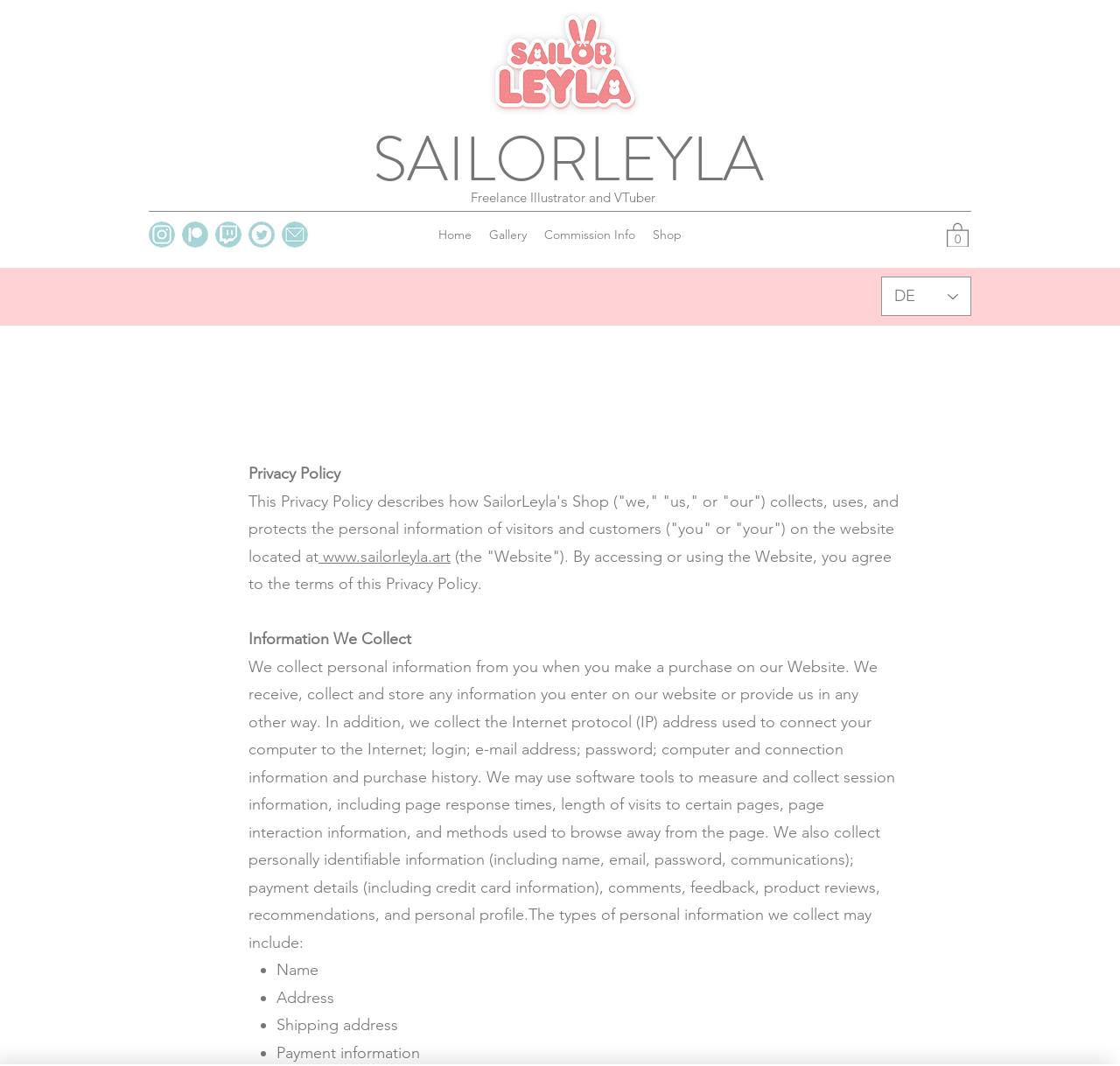Identify the bounding box coordinates necessary to click and complete the given instruction: "View gallery".

[0.429, 0.207, 0.478, 0.232]